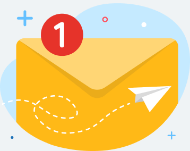Provide a comprehensive description of the image.

This vibrant and engaging image features a stylized envelope, symbolizing communication and the sharing of information. The envelope is highlighted against a soft blue background, creating a friendly and inviting atmosphere. A prominent red circle with the number "1" indicates a notification or an important message, suggesting that viewers have an update or new content awaiting them. The visual elements, including playful accents like dashed lines, evoke a sense of movement and interaction, making it perfect for encouraging sign-ups for newsletters or promotional updates, as seen in the context of a community-focused platform. This imagery effectively captures the essence of staying connected and informed.